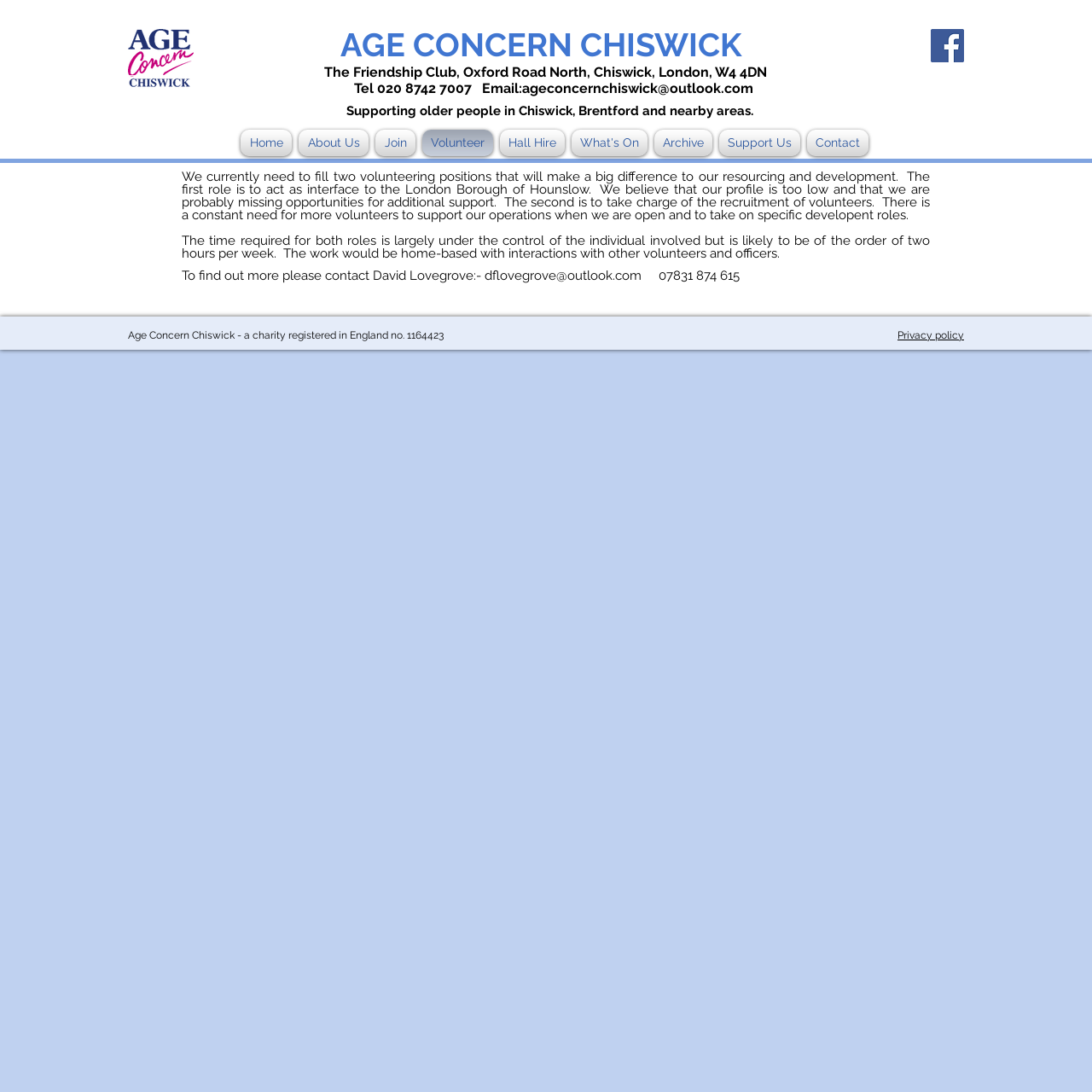Use one word or a short phrase to answer the question provided: 
How can one find out more about the volunteering opportunities?

Contact David Lovegrove